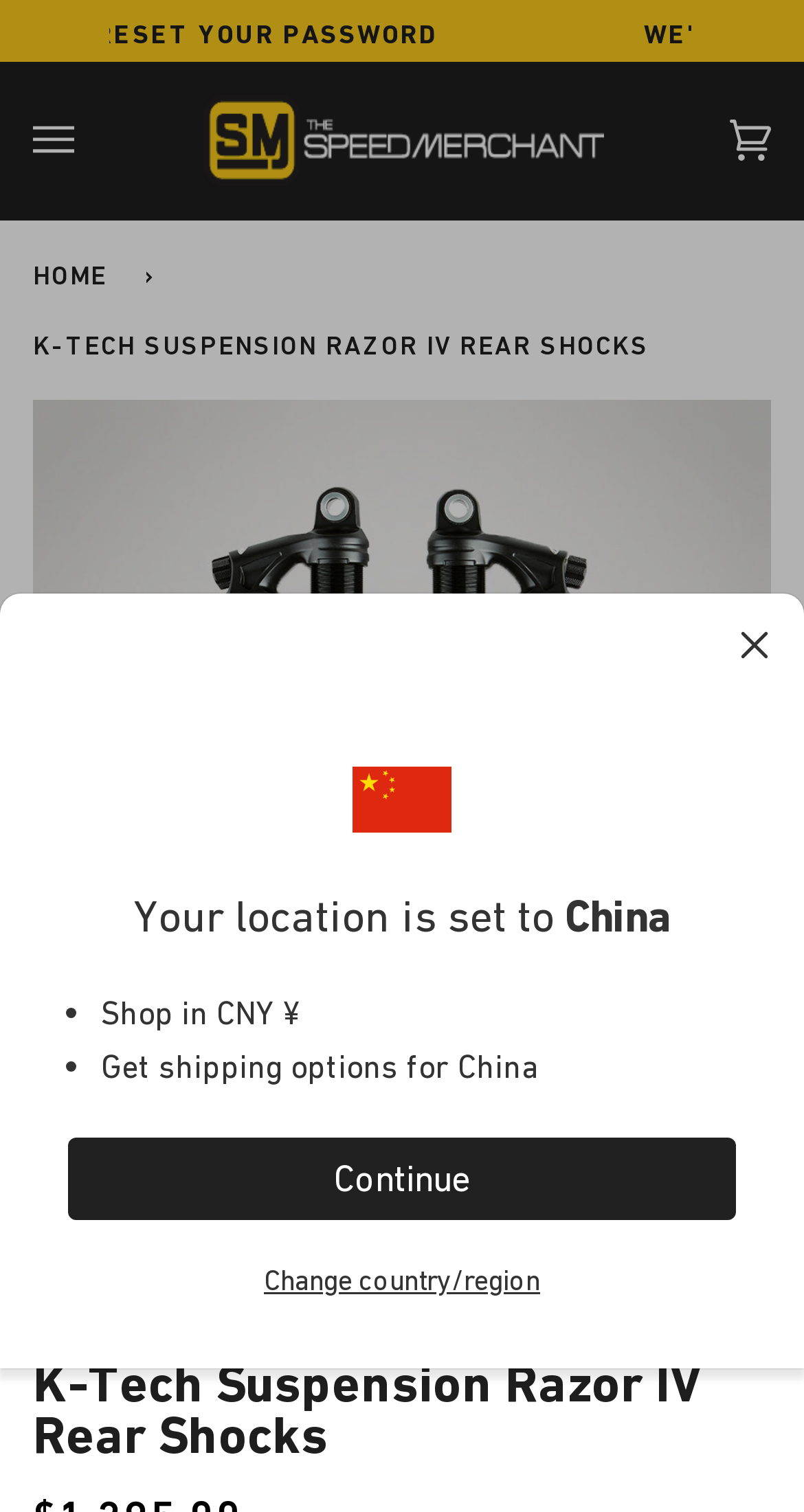What is the name of the company?
Using the information from the image, provide a comprehensive answer to the question.

I found this information in the top left corner of the page, where the company logo and name are displayed.